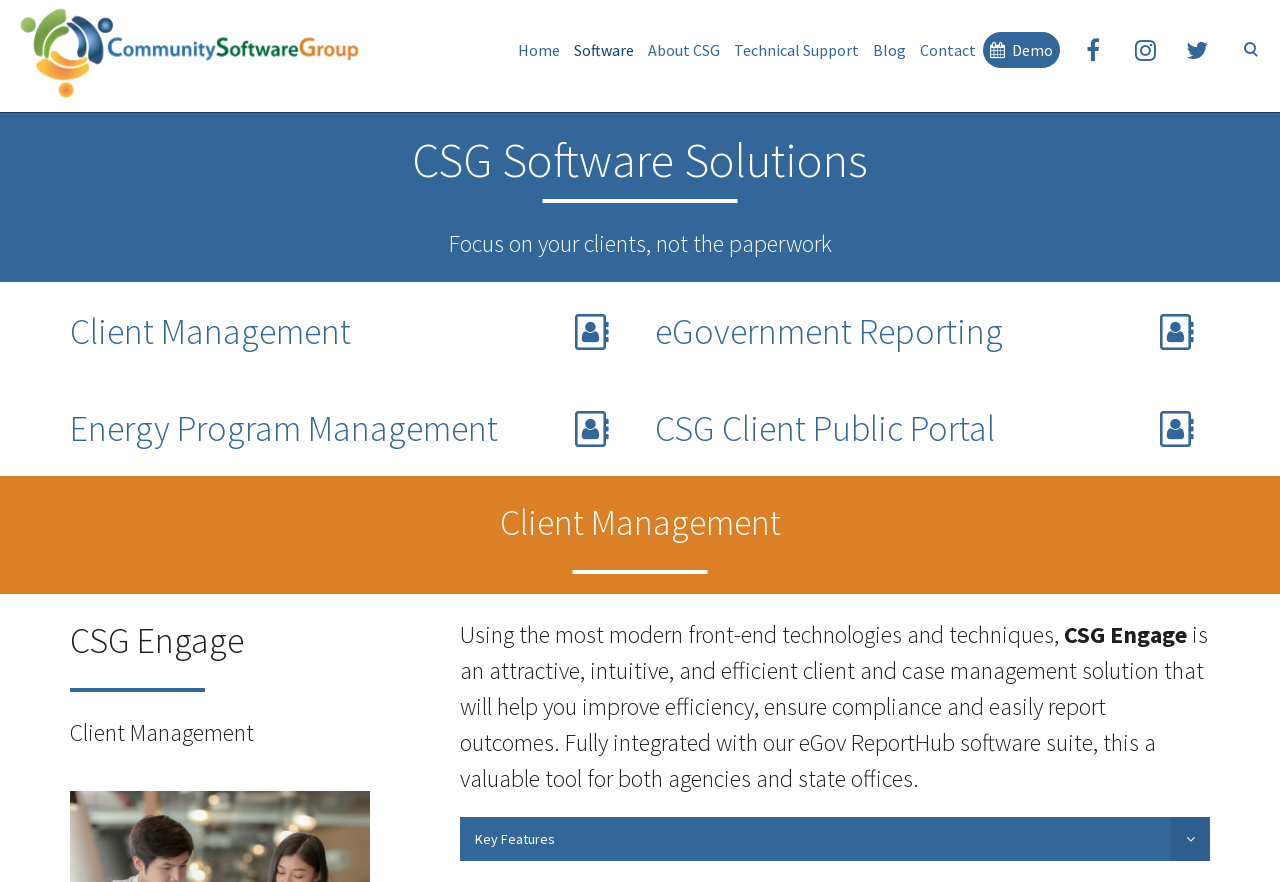Kindly determine the bounding box coordinates of the area that needs to be clicked to fulfill this instruction: "Go to Home page".

[0.399, 0.0, 0.443, 0.113]